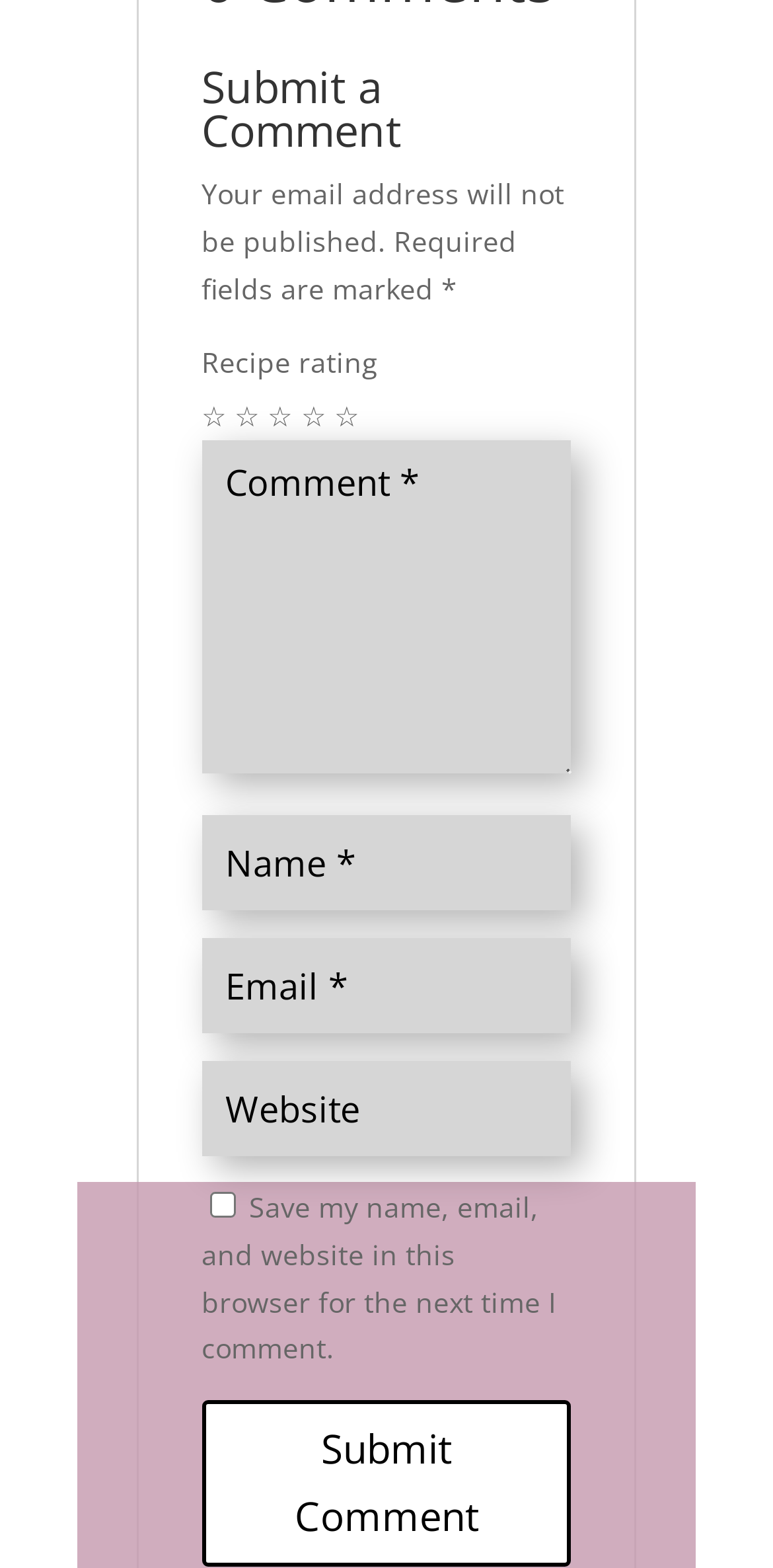Determine the bounding box coordinates for the area that should be clicked to carry out the following instruction: "Enter your email".

[0.261, 0.598, 0.739, 0.659]